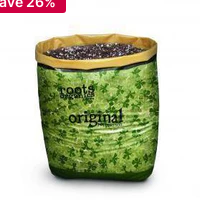What is the purpose of the potting soil?
Please respond to the question thoroughly and include all relevant details.

The Root Organics Original Potting Soil is designed for effective gardening and plant growth, making it an ideal option for gardeners who want to promote healthy plants in a variety of conditions.